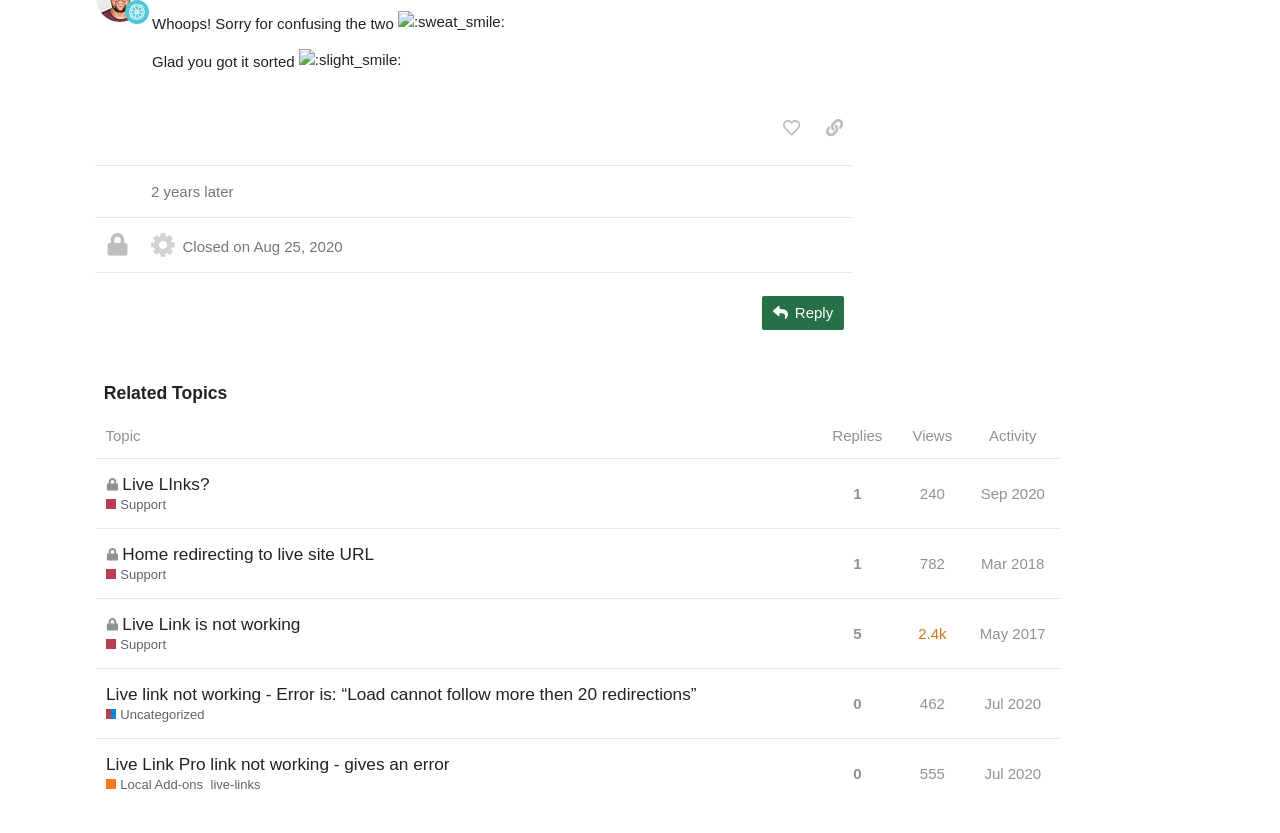Find the bounding box coordinates for the HTML element described in this sentence: "Read More". Provide the coordinates as four float numbers between 0 and 1, in the format [left, top, right, bottom].

None